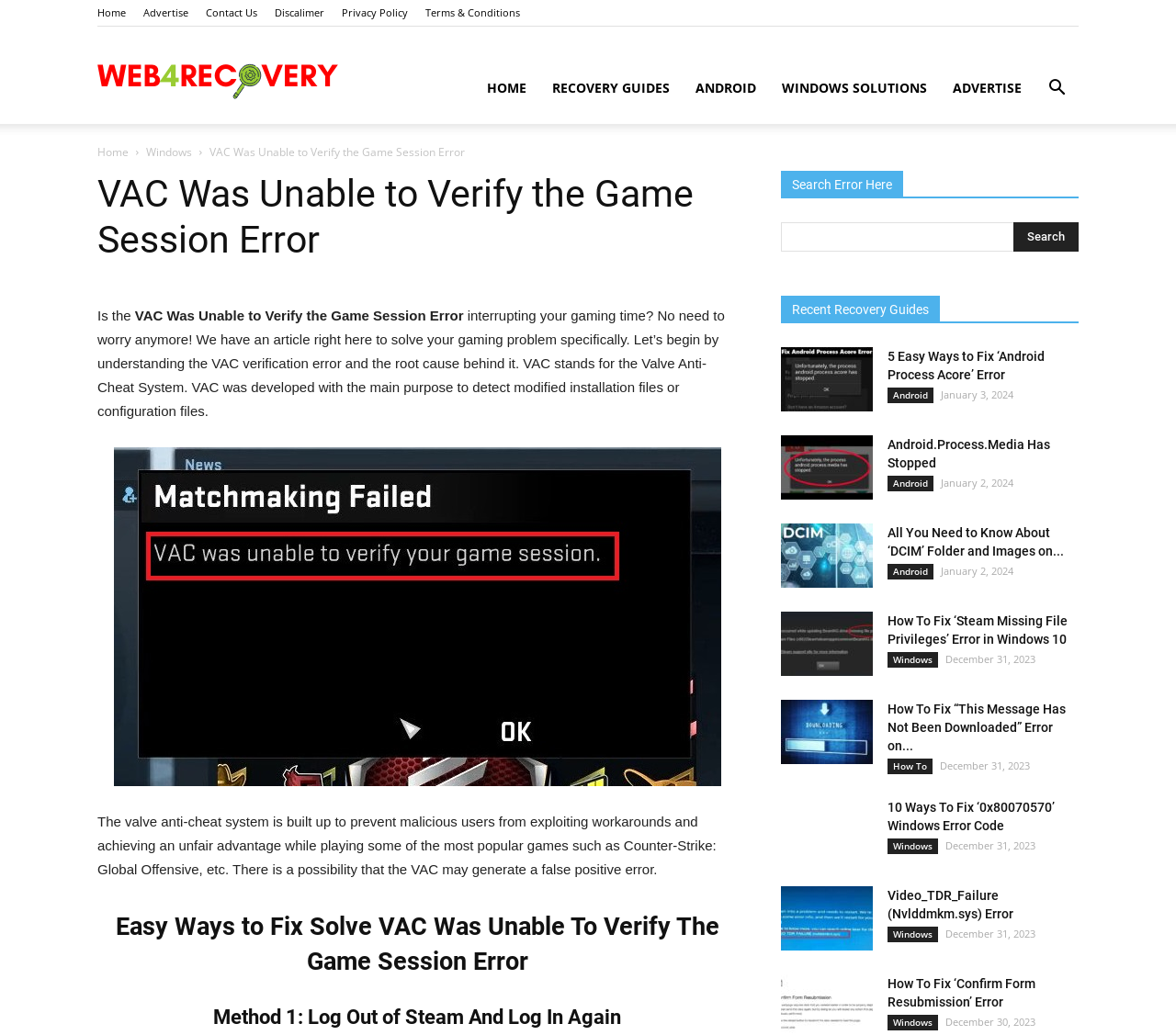Pinpoint the bounding box coordinates for the area that should be clicked to perform the following instruction: "View the recent recovery guide about Android Process Acore Error".

[0.664, 0.335, 0.742, 0.398]